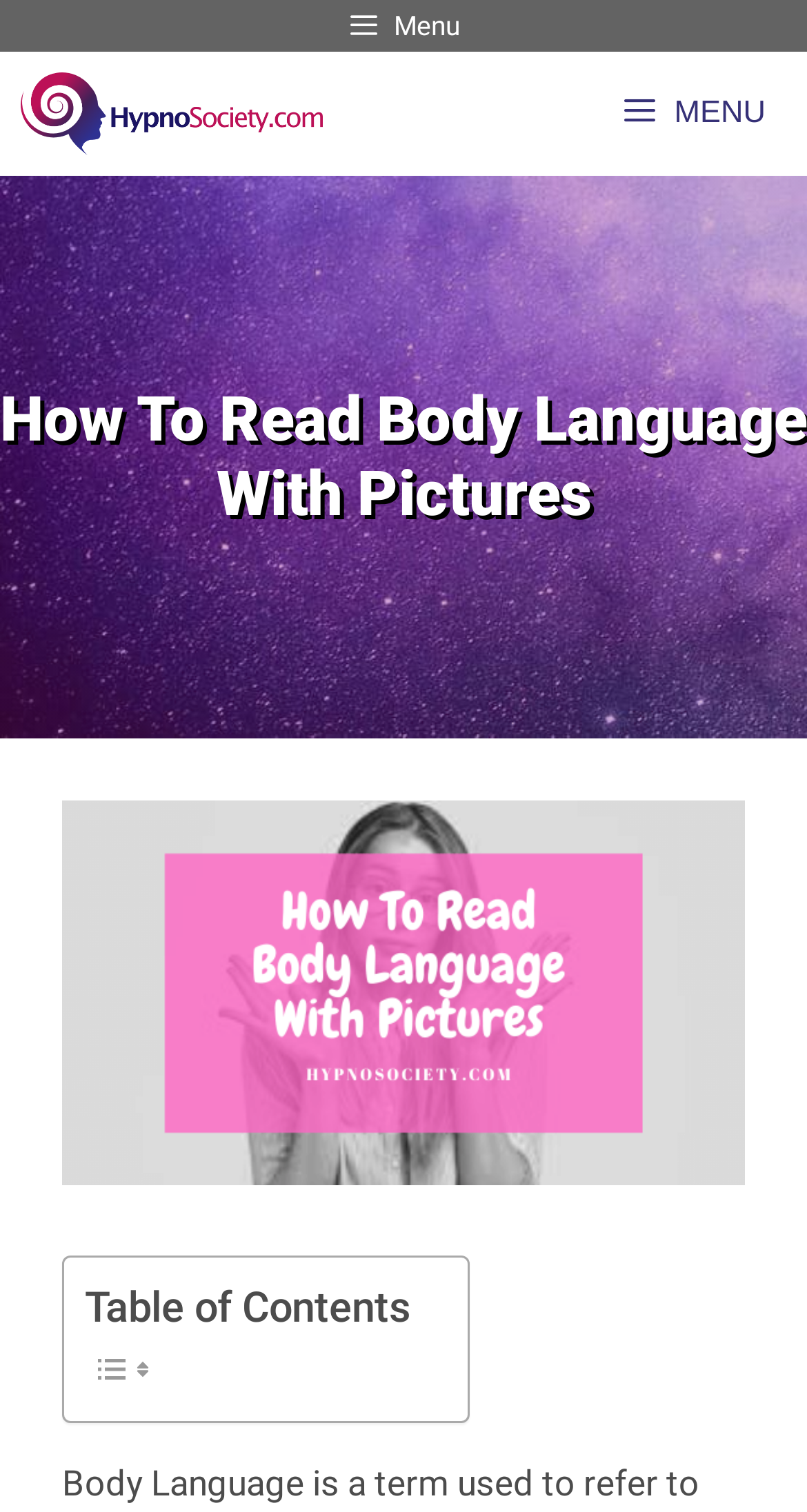What is the purpose of the menu button?
Kindly answer the question with as much detail as you can.

The menu button is located at the top right corner of the webpage, and it is labeled as 'MENU'. Its purpose is to provide a way for users to navigate the website, as it controls the primary menu.